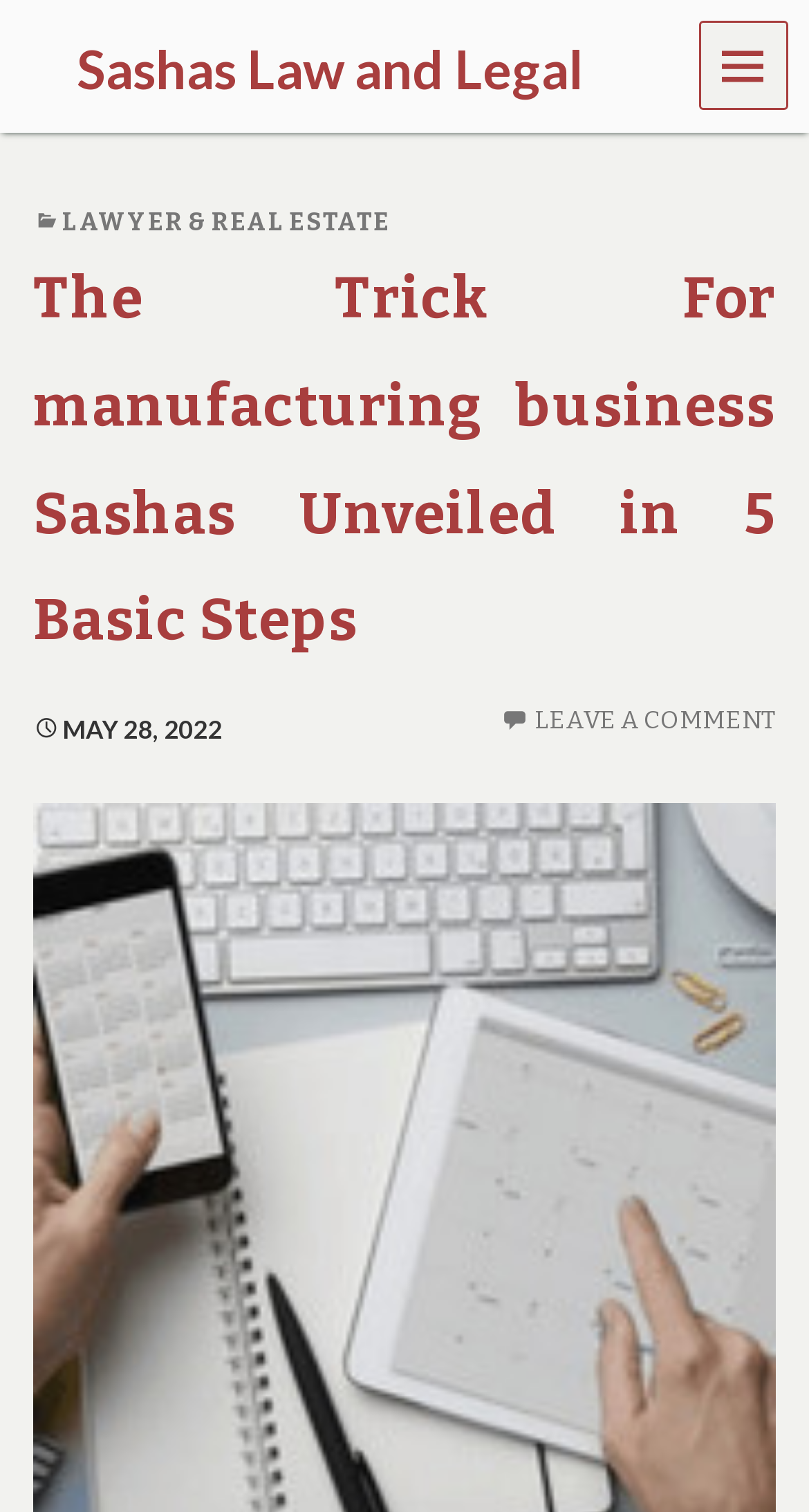Could you identify the text that serves as the heading for this webpage?

Sashas Law and Legal